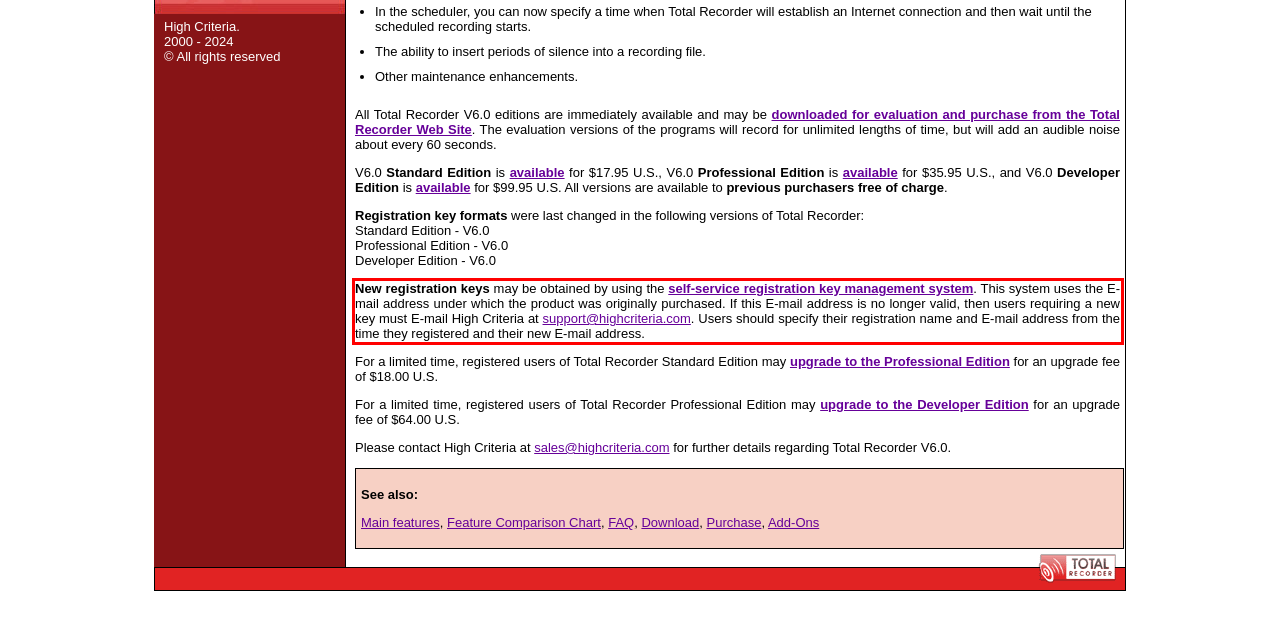You are given a webpage screenshot with a red bounding box around a UI element. Extract and generate the text inside this red bounding box.

New registration keys may be obtained by using the self-service registration key management system. This system uses the E-mail address under which the product was originally purchased. If this E-mail address is no longer valid, then users requiring a new key must E-mail High Criteria at support@highcriteria.com. Users should specify their registration name and E-mail address from the time they registered and their new E-mail address.